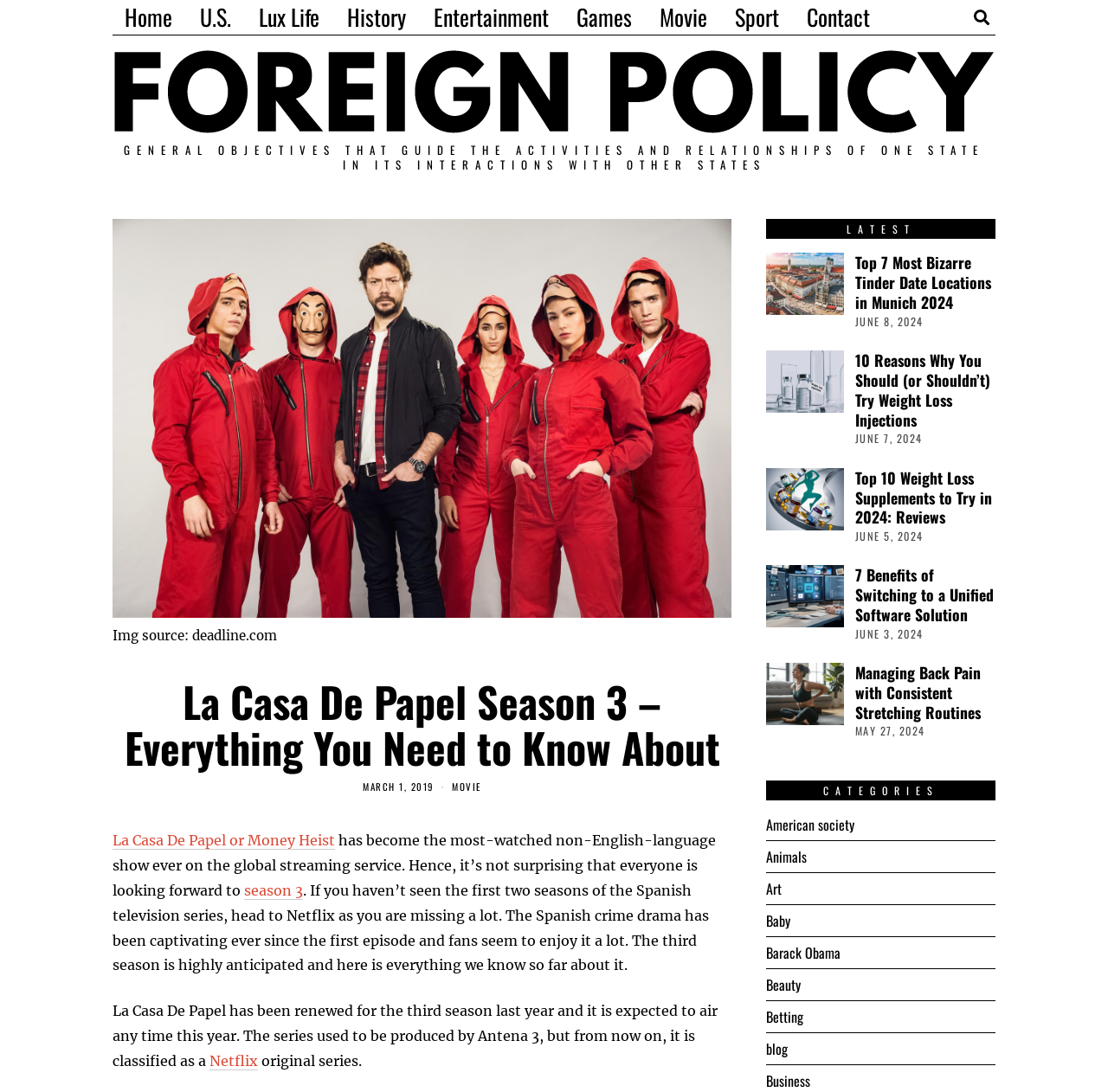Please give a succinct answer using a single word or phrase:
What is the name of the TV series being discussed?

La Casa De Papel